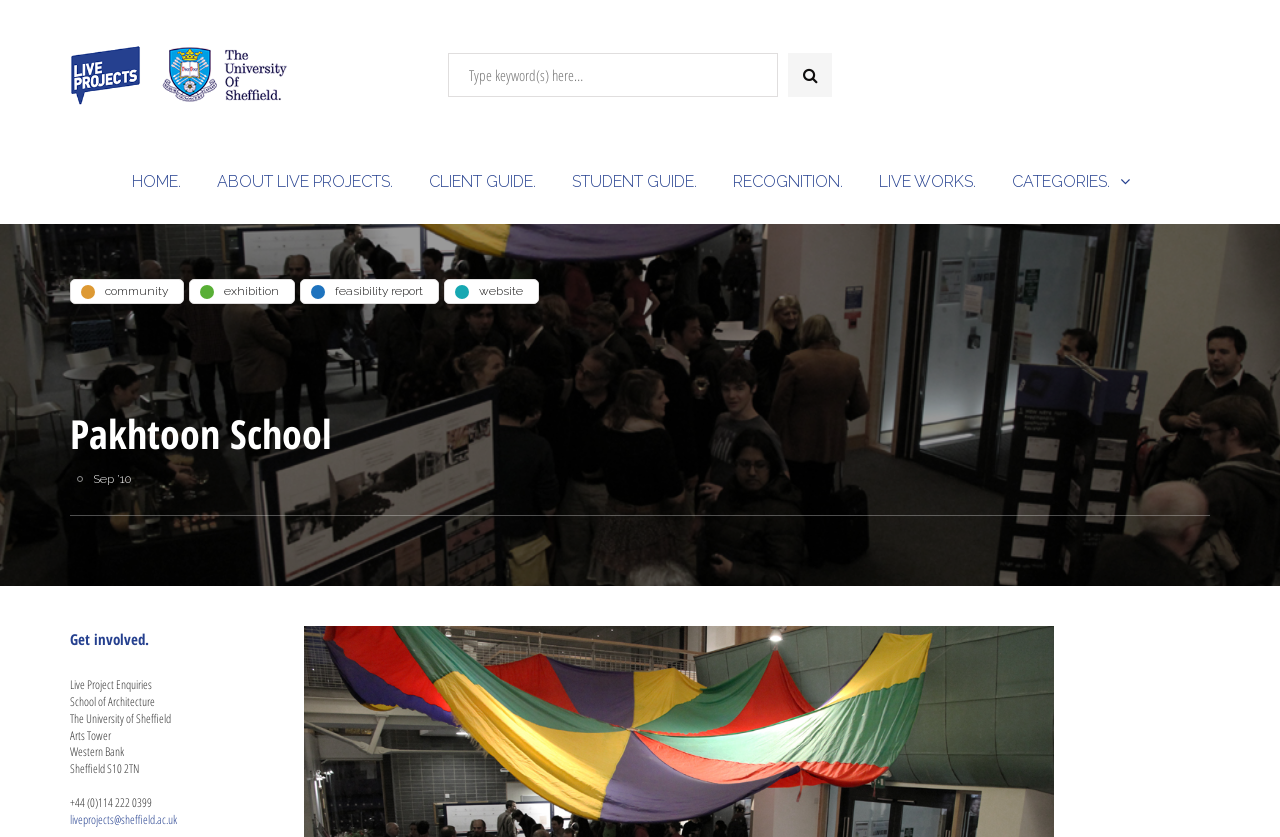What type of projects are featured on this website?
Give a one-word or short-phrase answer derived from the screenshot.

Live Projects